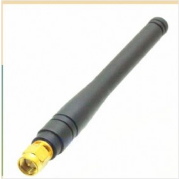Generate a descriptive account of all visible items and actions in the image.

The image depicts a sleek, black antenna designed for enhanced signal transmission, featuring a golden connector at its base. This type of antenna is often used in wireless communication applications, providing efficient connectivity and improved reception. Its compact design allows for easy integration into various devices, making it a versatile choice for users requiring reliable wireless performance. The antenna symbolizes innovation in technology, catering to both consumer and industrial needs for effective data transmission.